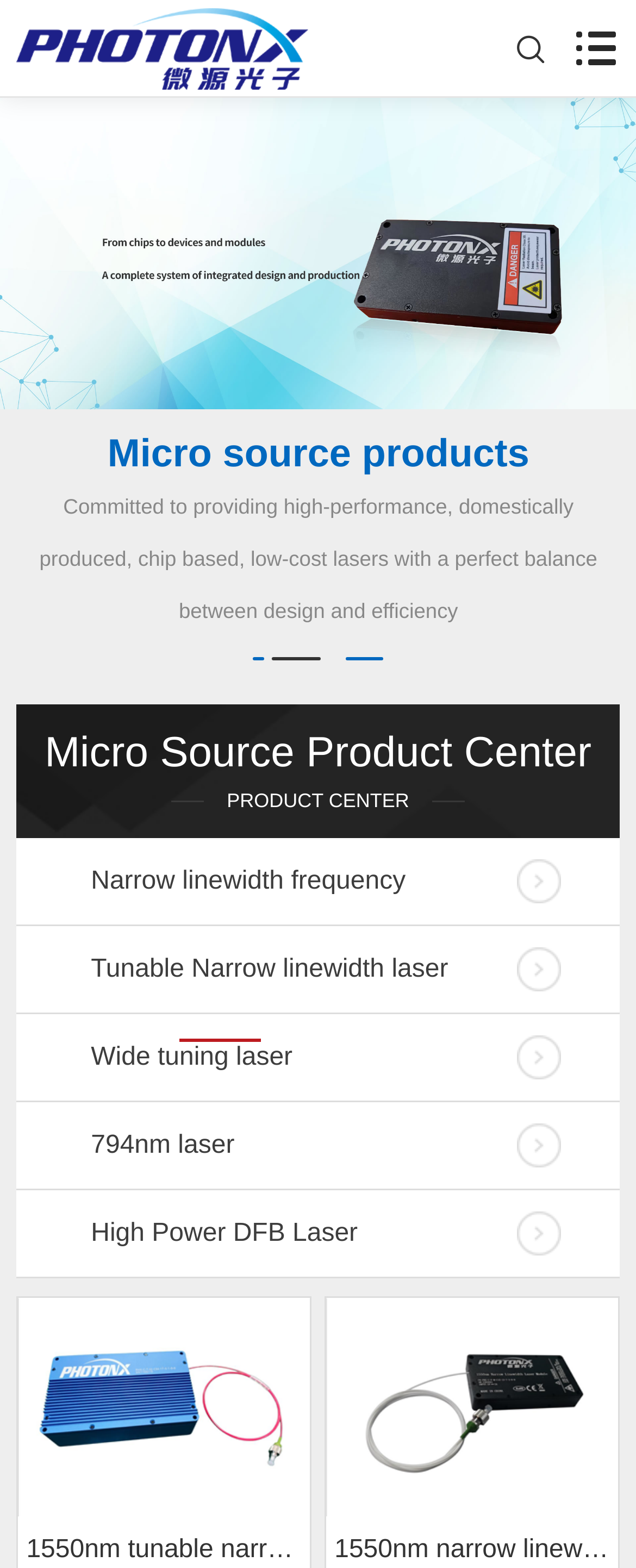What is the purpose of the company's product center?
Please provide a comprehensive answer based on the contents of the image.

Based on the DescriptionListTerm element at coordinates [0.07, 0.464, 0.93, 0.495] with the text 'Micro Source Product Center', it can be inferred that the purpose of the company's product center is to provide laser products.